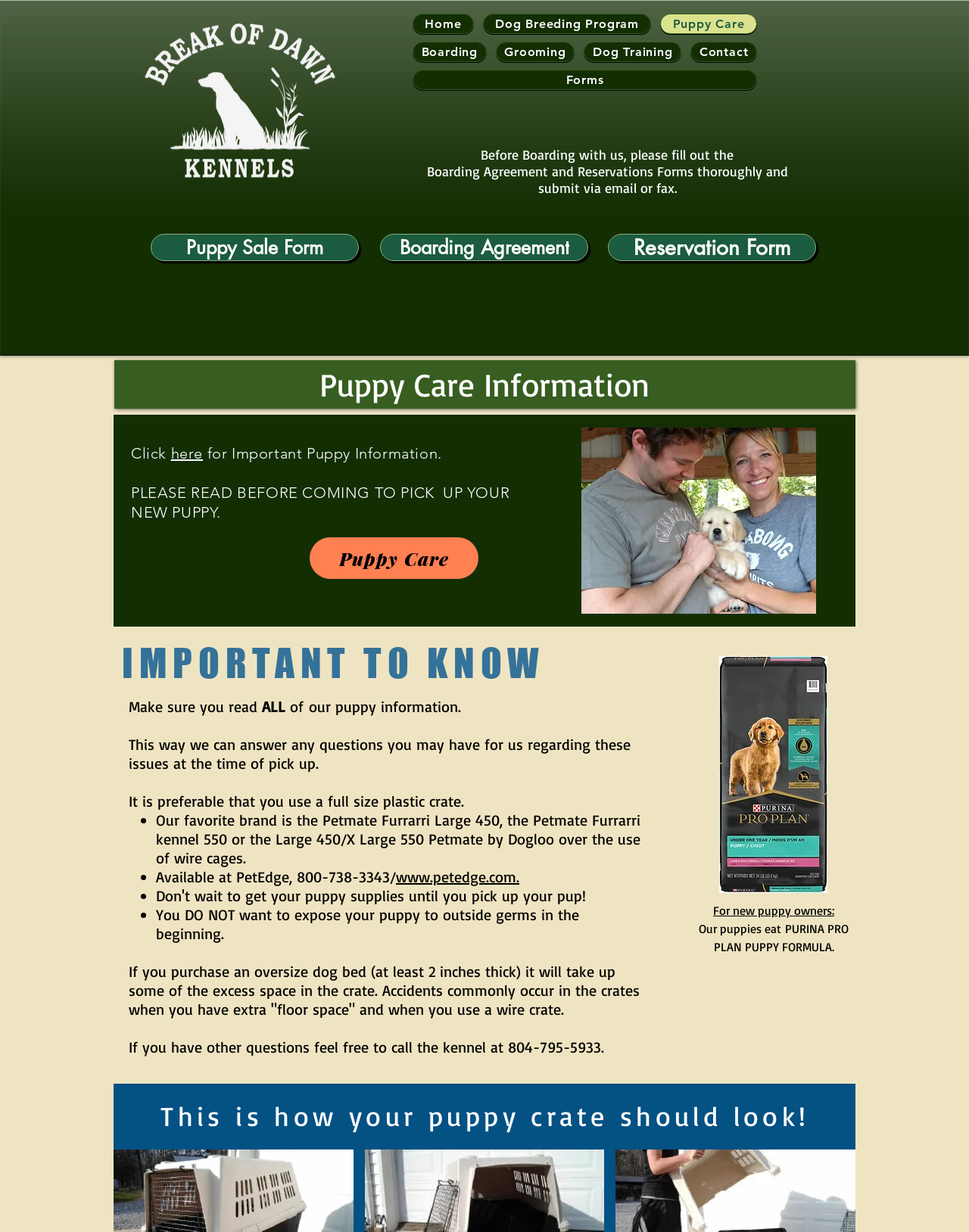Find the bounding box coordinates of the element I should click to carry out the following instruction: "Click the 'here' link for Important Puppy Information".

[0.176, 0.361, 0.209, 0.375]